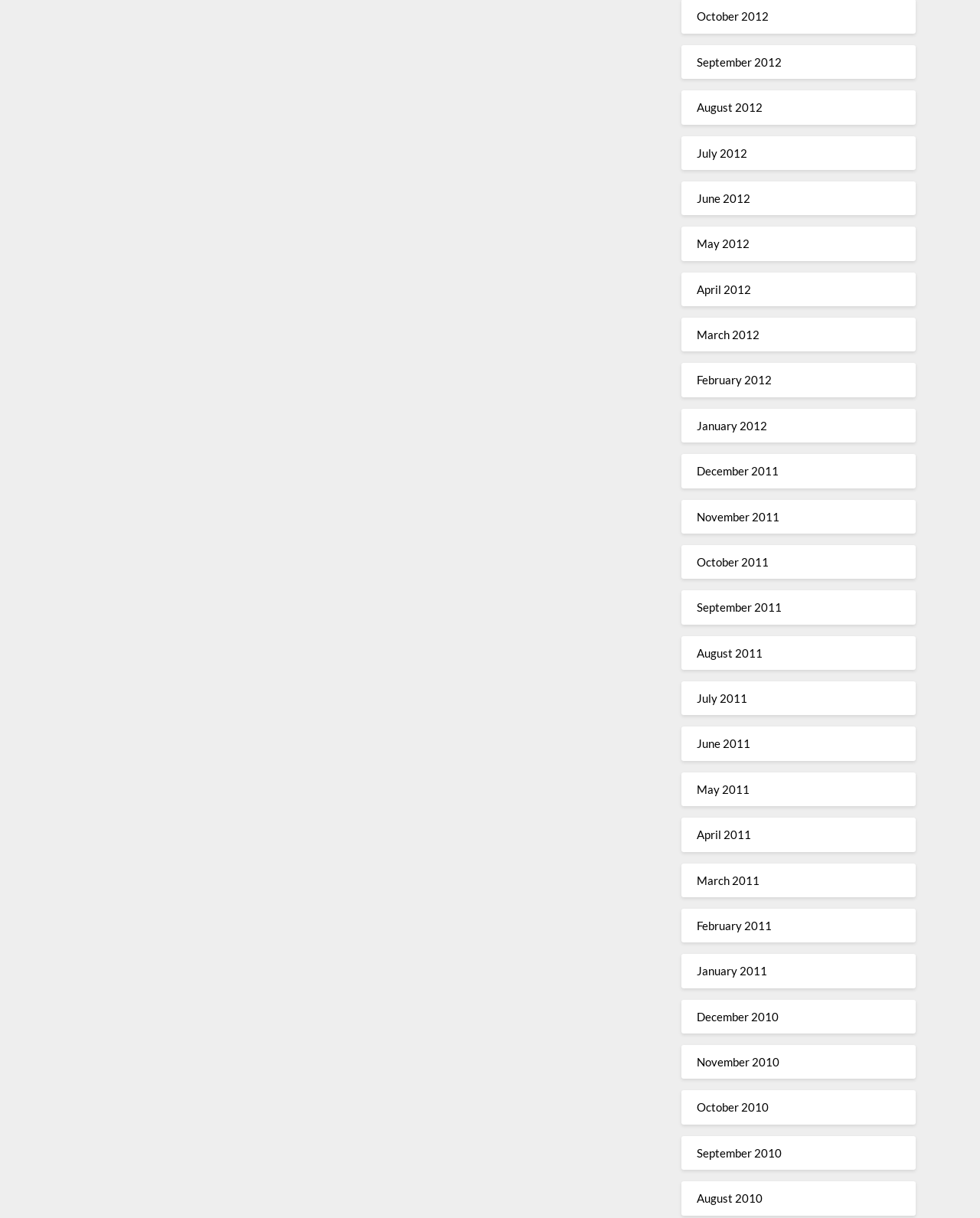Locate the bounding box coordinates of the UI element described by: "November 2011". Provide the coordinates as four float numbers between 0 and 1, formatted as [left, top, right, bottom].

[0.711, 0.418, 0.796, 0.43]